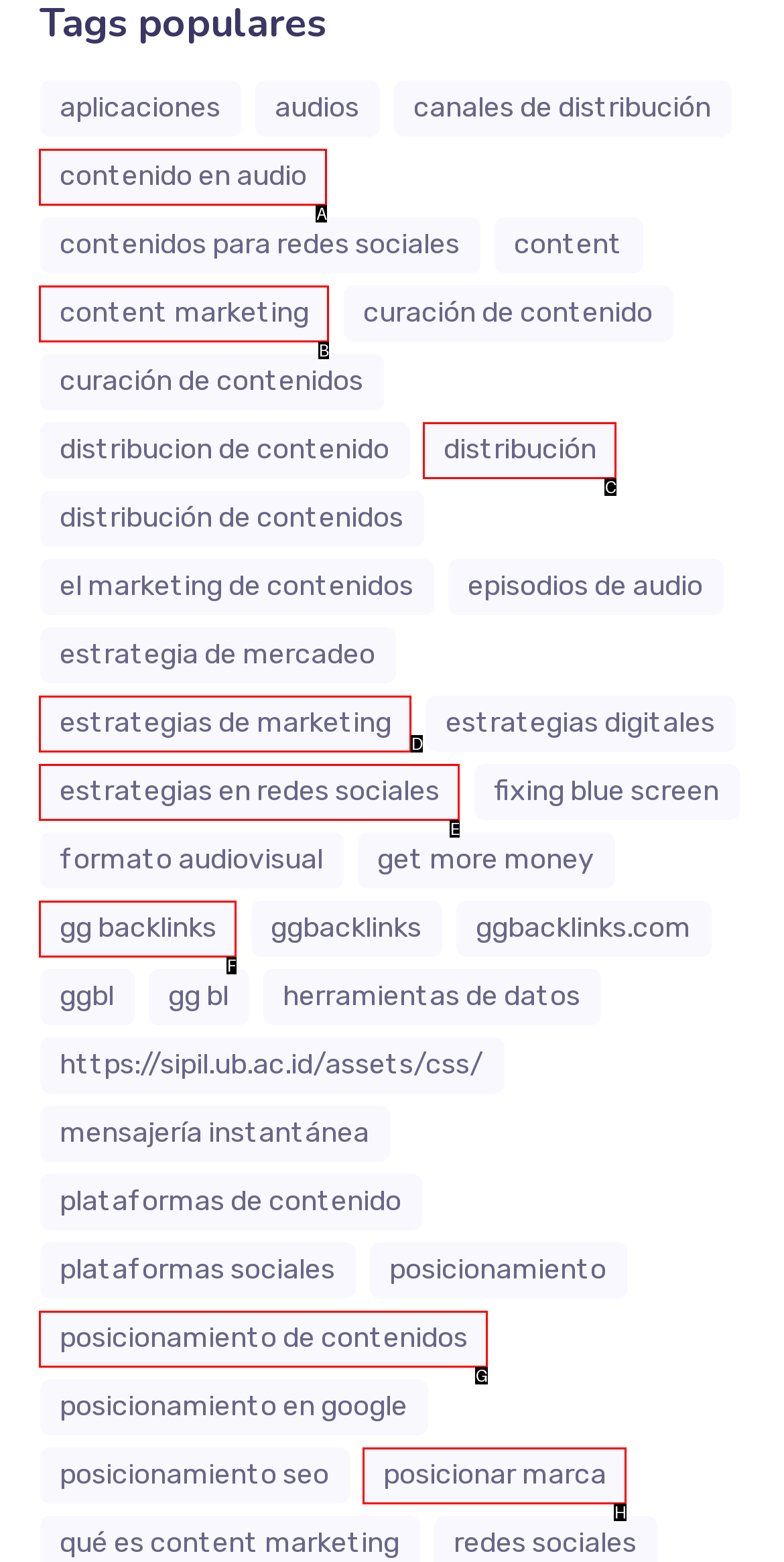Choose the letter that best represents the description: estrategias en redes sociales. Answer with the letter of the selected choice directly.

E